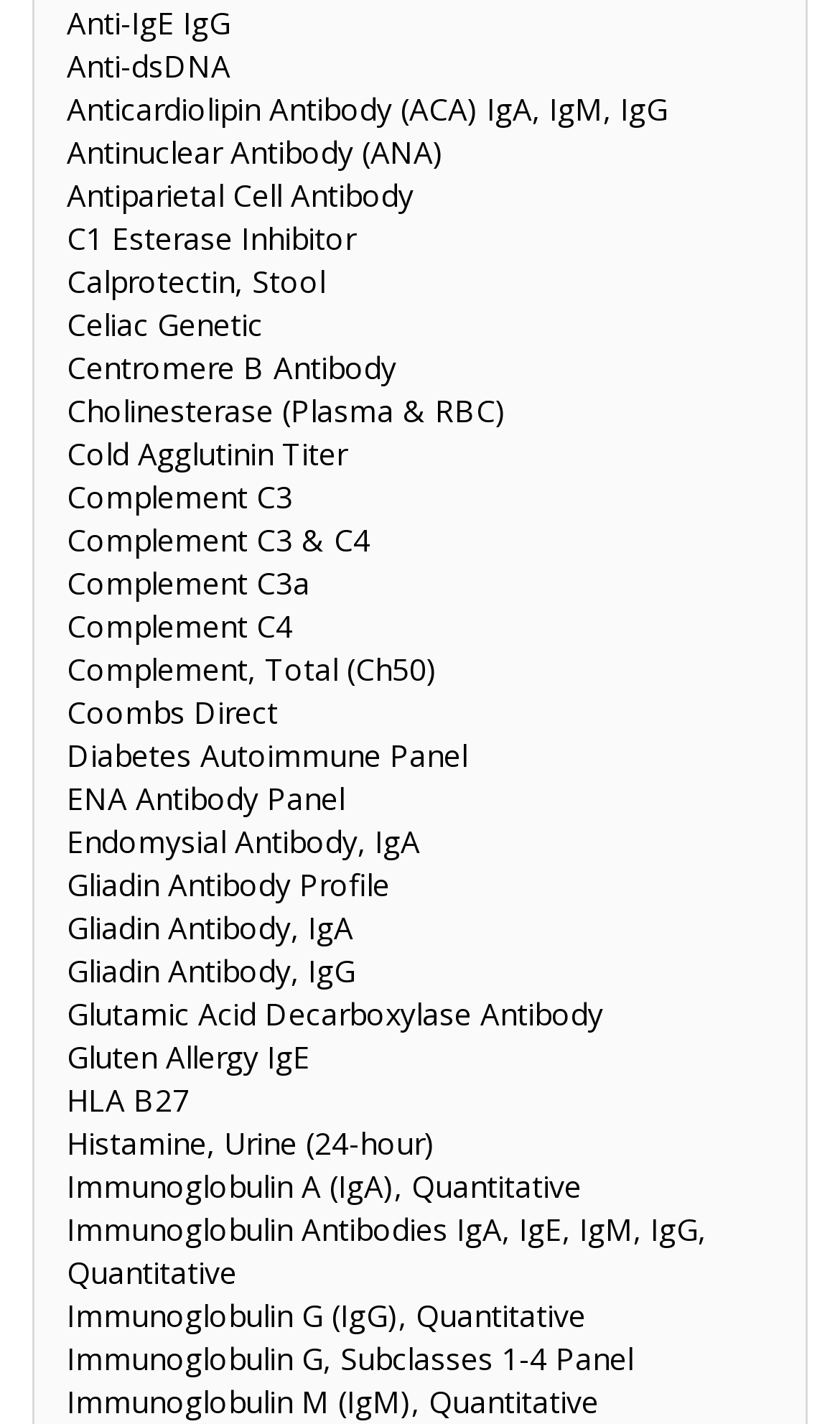Determine the bounding box coordinates of the region I should click to achieve the following instruction: "Click Calprotectin, Stool link". Ensure the bounding box coordinates are four float numbers between 0 and 1, i.e., [left, top, right, bottom].

[0.079, 0.184, 0.387, 0.212]